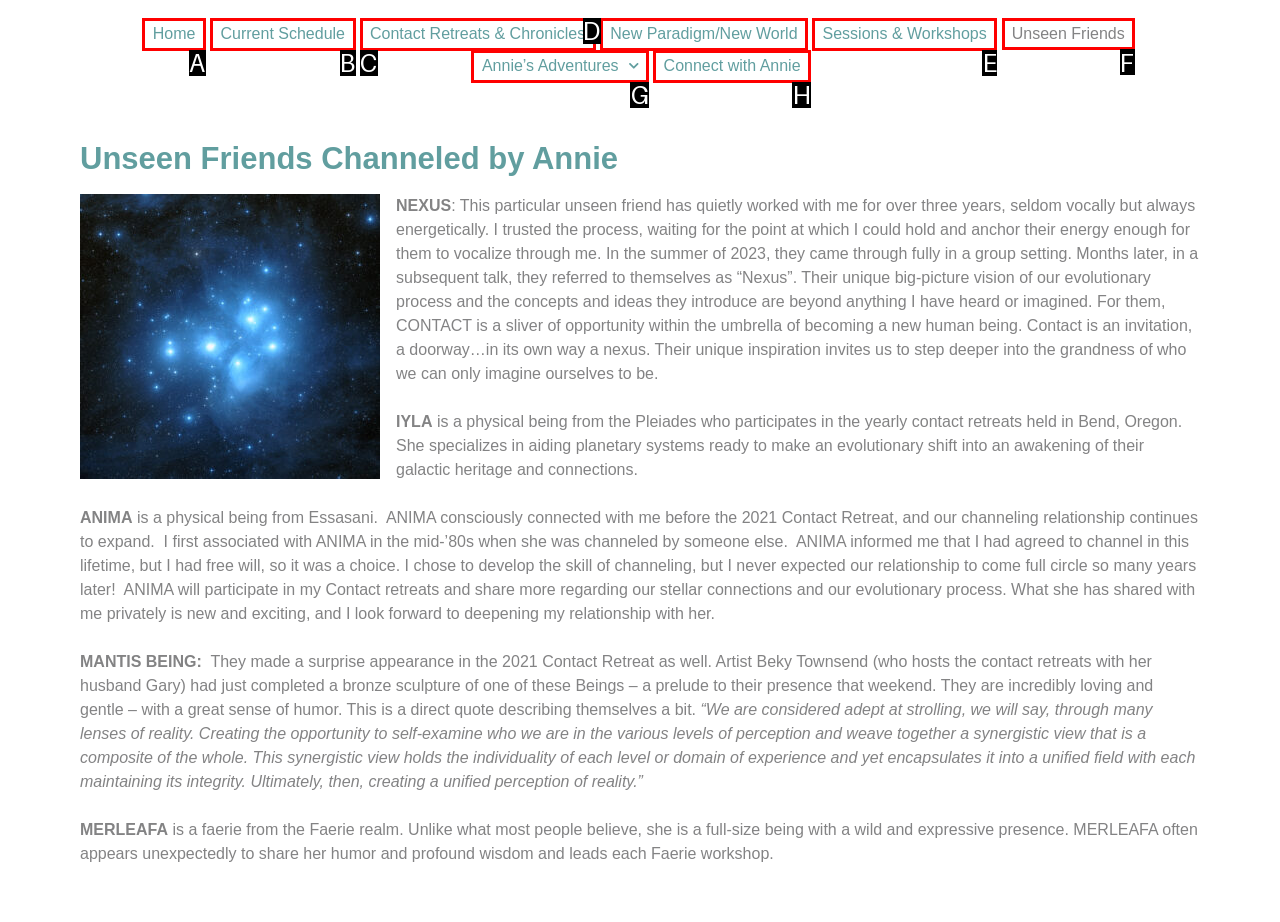Figure out which option to click to perform the following task: View Unseen Friends
Provide the letter of the correct option in your response.

F